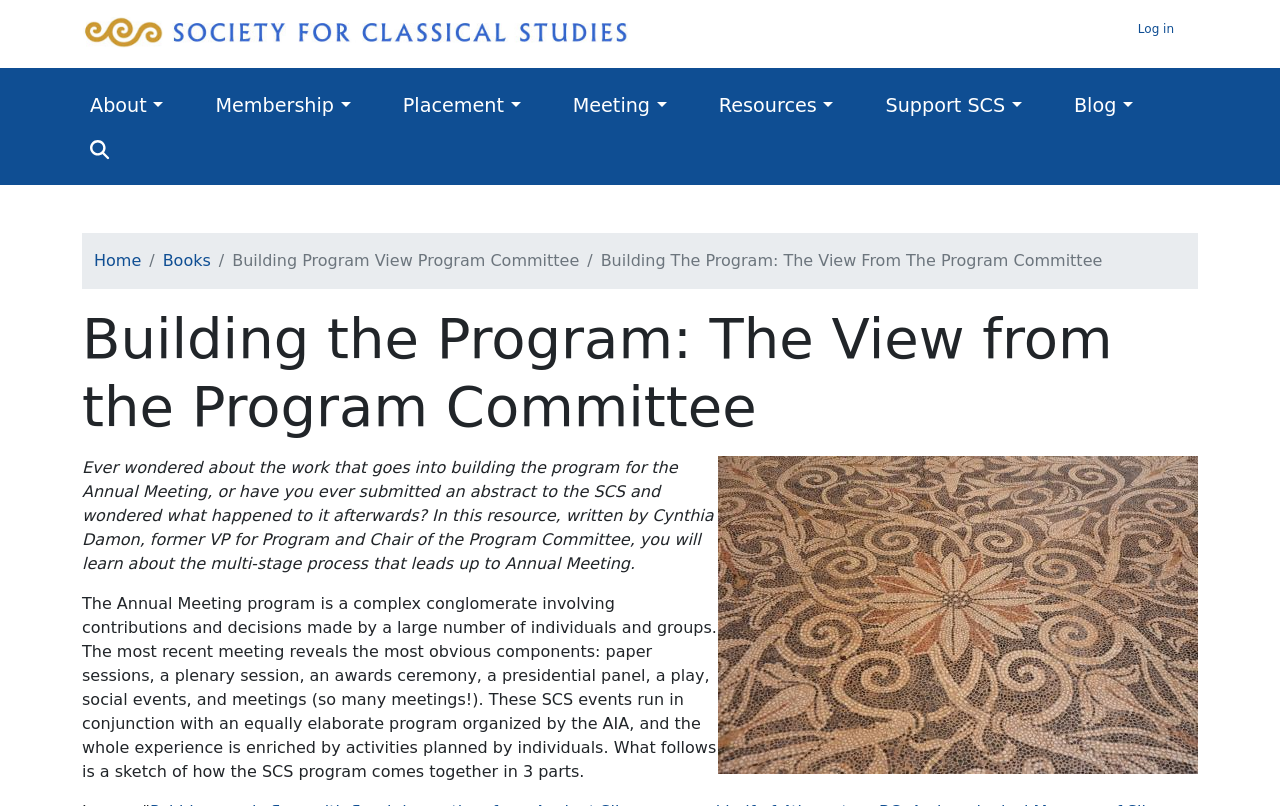Given the element description Support SCS, identify the bounding box coordinates for the UI element on the webpage screenshot. The format should be (top-left x, top-left y, bottom-right x, bottom-right y), with values between 0 and 1.

[0.686, 0.104, 0.833, 0.159]